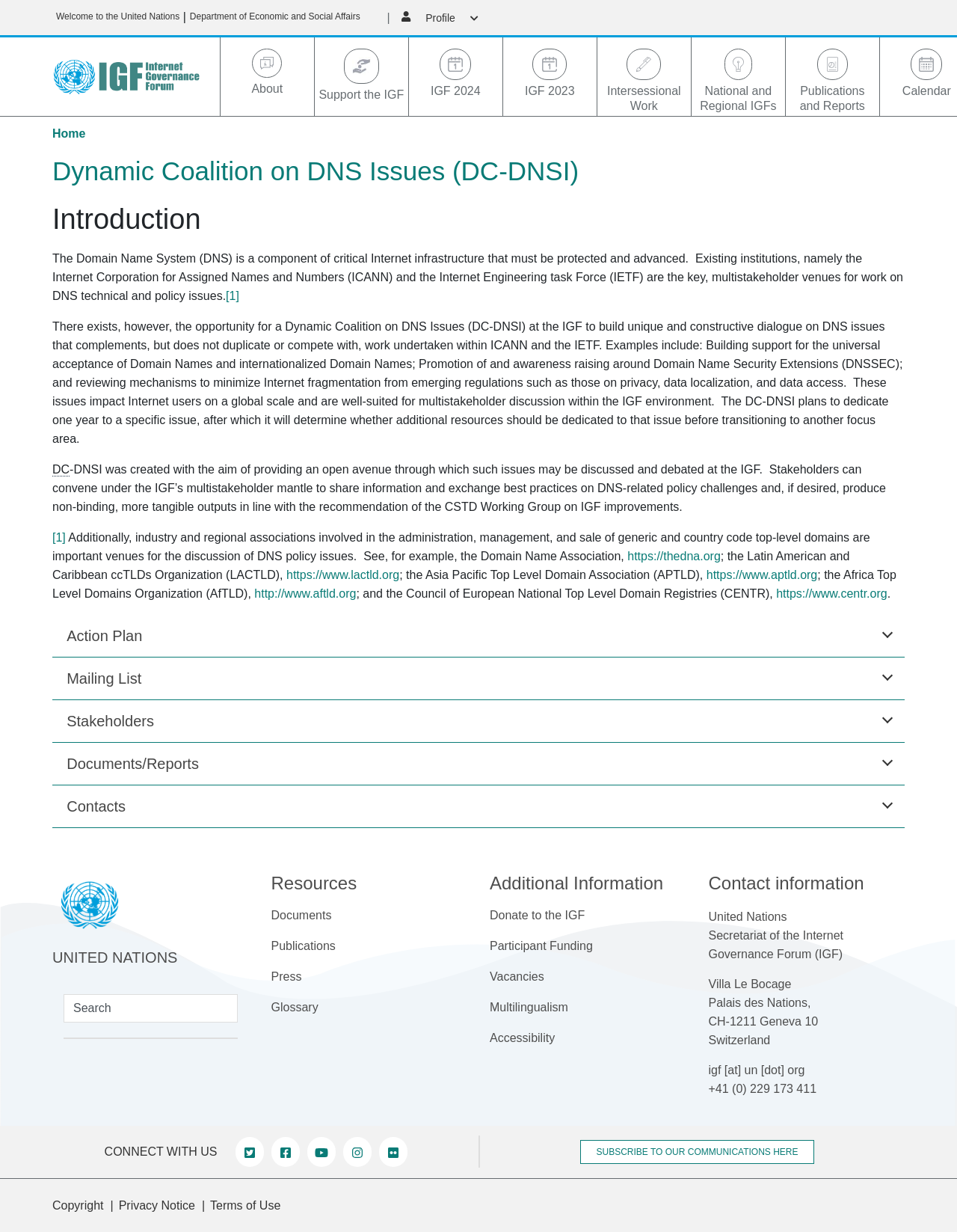Identify the bounding box for the given UI element using the description provided. Coordinates should be in the format (top-left x, top-left y, bottom-right x, bottom-right y) and must be between 0 and 1. Here is the description: Welcome to the United Nations

[0.059, 0.009, 0.188, 0.018]